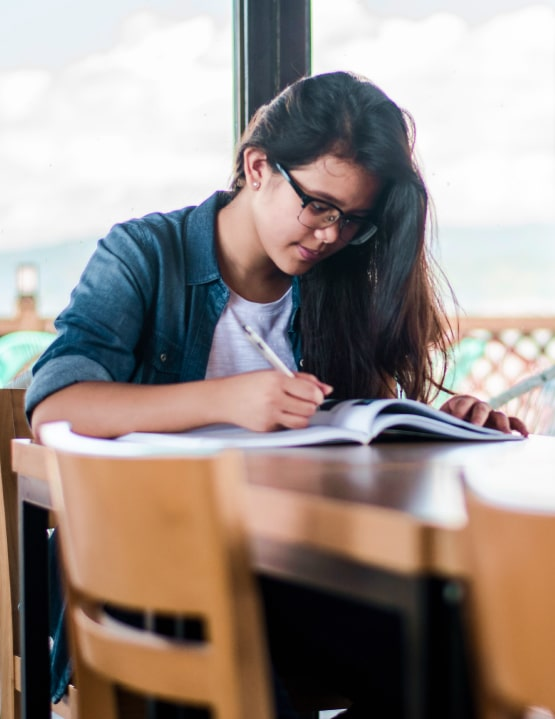Offer an in-depth description of the image shown.

The image captures a focused young woman engaged in her studies at a cozy table, surrounded by a warm and inviting atmosphere. She is dressed in a casual denim jacket over a light shirt, exuding a relaxed yet studious vibe. With a pen in hand, she intently writes in a notebook, her expression showcasing concentration and determination. 

The scene is softened by natural light streaming in from a nearby window, illuminating her workspace and hinting at a serene outdoor view in the background. The wooden table and chairs complement the inviting ambiance, making it a perfect spot for learning. This visual representation aligns with the aims of a foundation that supports educational pursuits, such as providing financial assistance for learning and encouraging academic success.